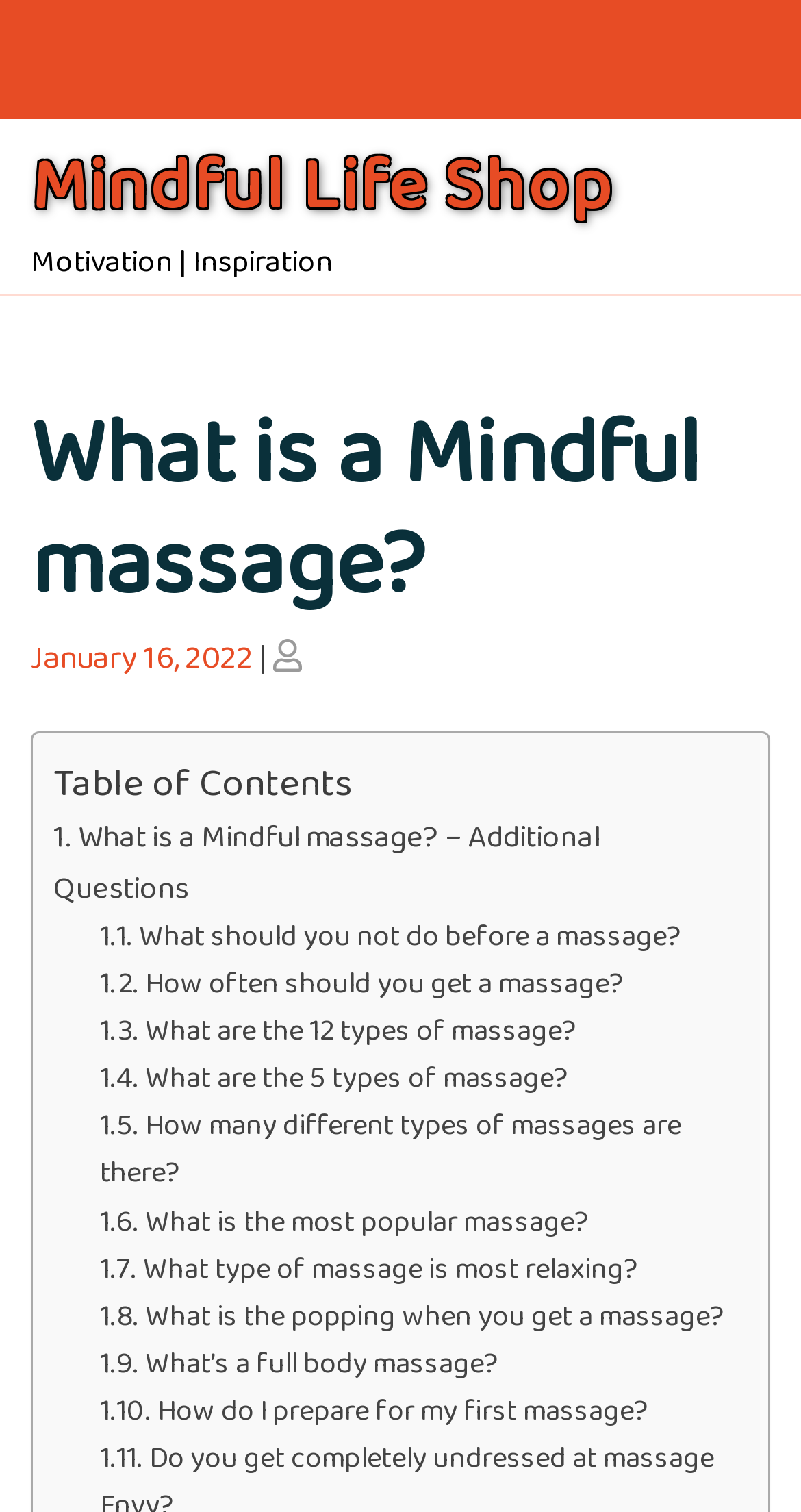Please predict the bounding box coordinates of the element's region where a click is necessary to complete the following instruction: "Click on the '. What is a Mindful massage? – Additional Questions' link". The coordinates should be represented by four float numbers between 0 and 1, i.e., [left, top, right, bottom].

[0.067, 0.538, 0.749, 0.601]